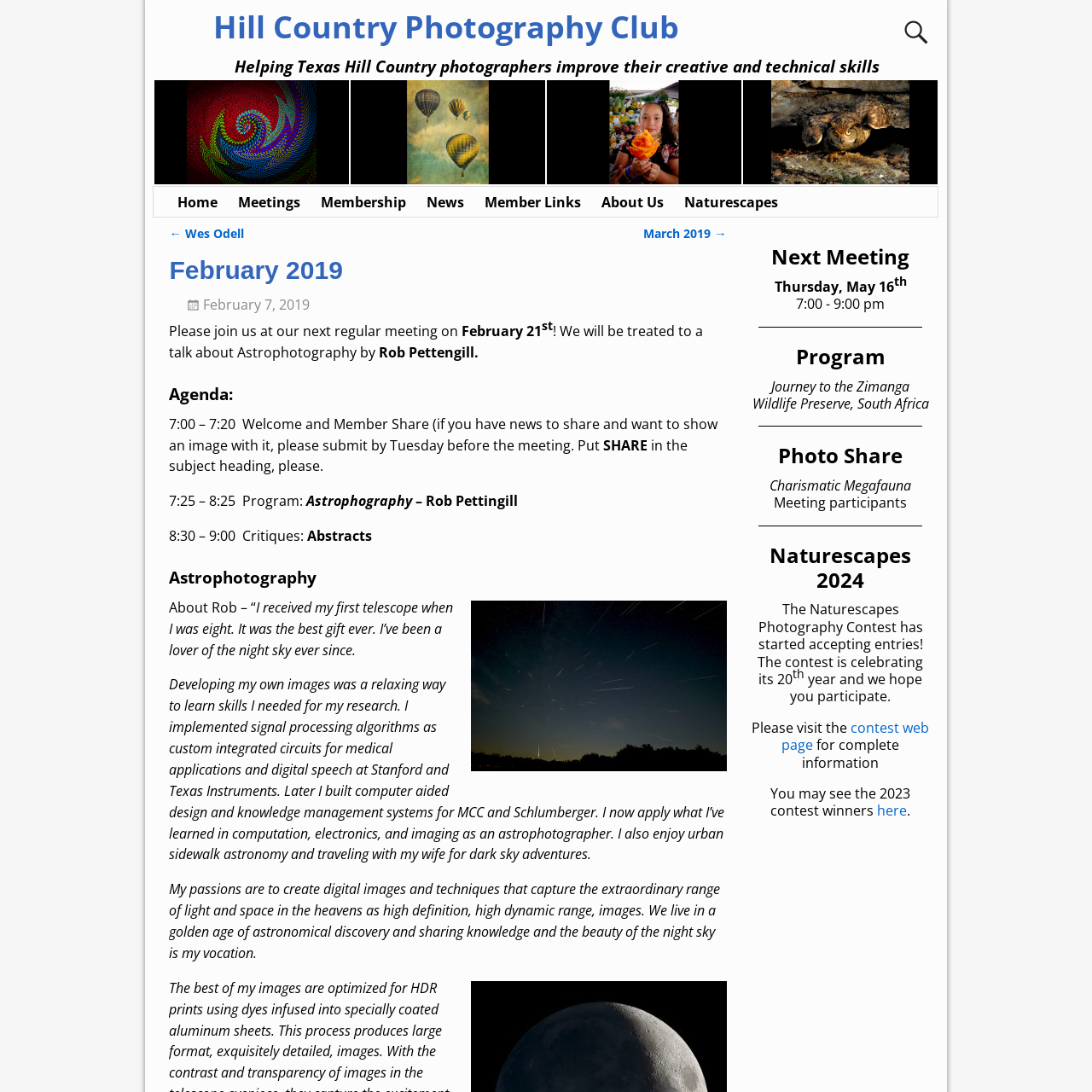Describe extensively the visual content inside the red marked area.

The image features a stylized representation of the name "Carol Serur," part of a collection showcasing members of the Hill Country Photography Club. This particular section highlights the contributions of various photographers to the community, emphasizing collaboration and skill enhancement among members. The layout is designed to celebrate the artistic talents within the club, which meets regularly to share knowledge, techniques, and creative endeavors, particularly in the realm of photography.